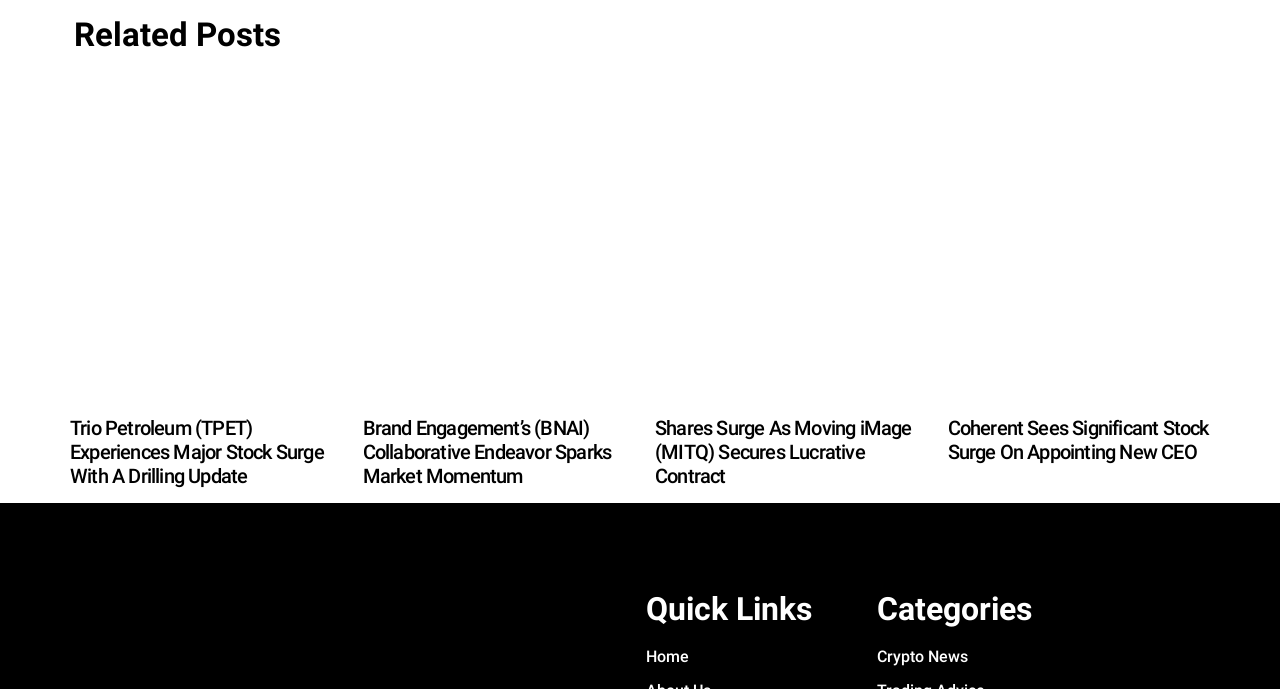Pinpoint the bounding box coordinates for the area that should be clicked to perform the following instruction: "go to home page".

[0.504, 0.936, 0.654, 0.971]